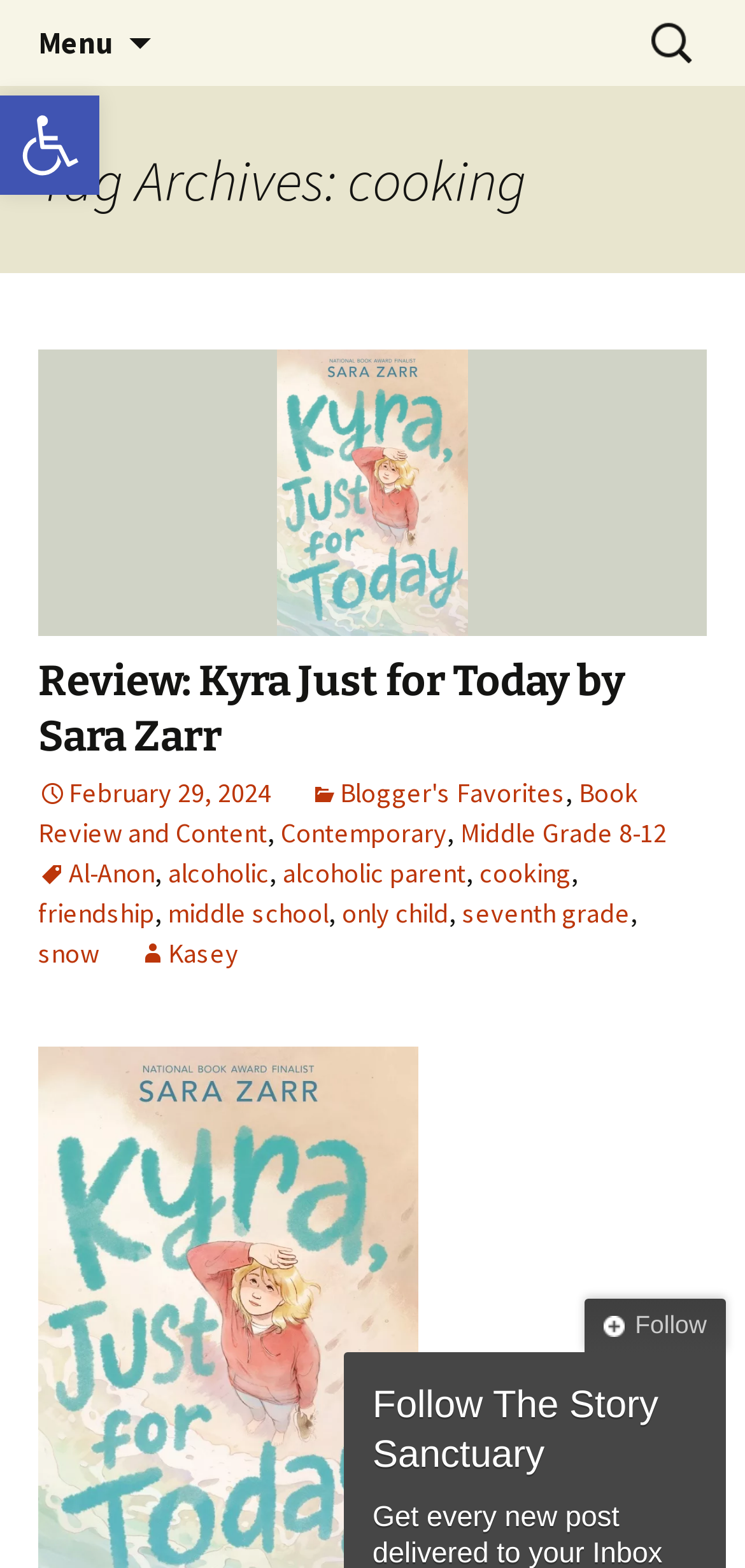Answer the question in one word or a short phrase:
What is the title of the book being reviewed?

Kyra Just for Today